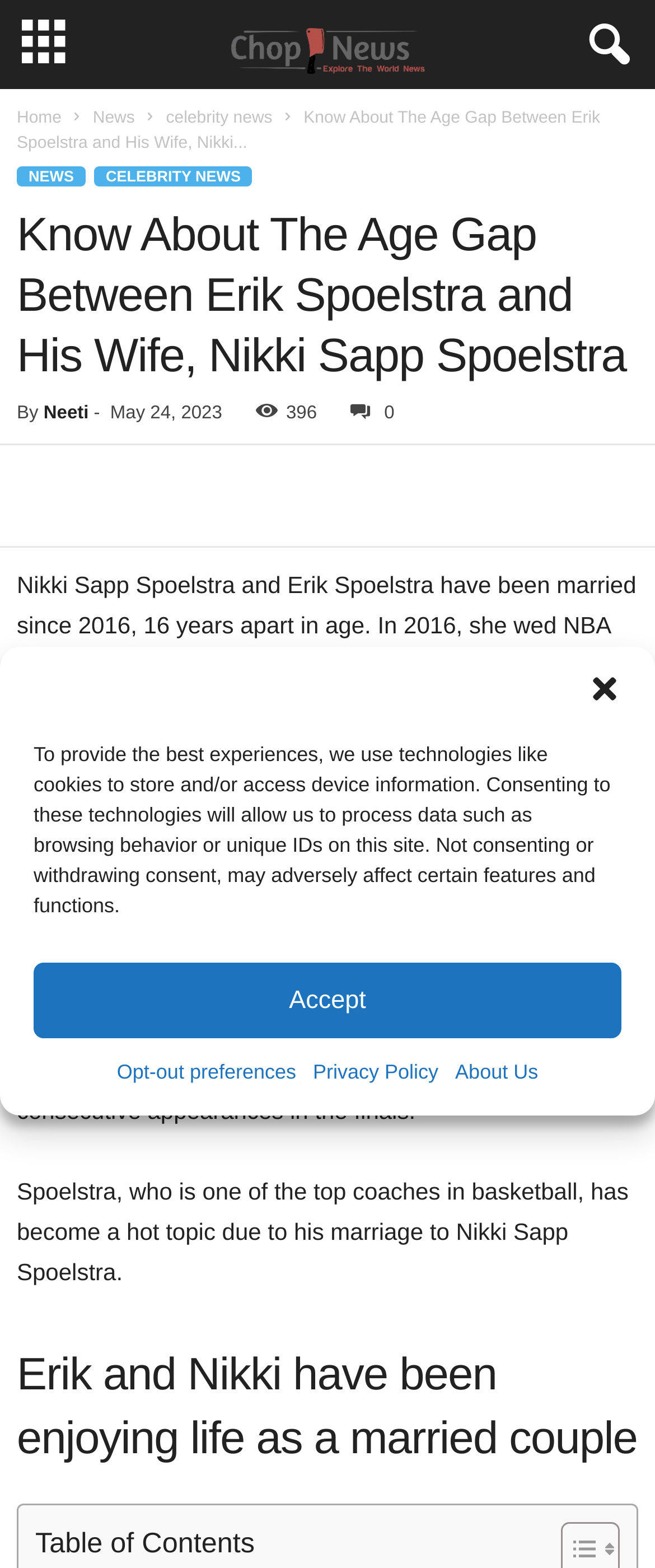Locate the bounding box coordinates of the element you need to click to accomplish the task described by this instruction: "Click the 'celebrity news' link".

[0.253, 0.07, 0.416, 0.081]